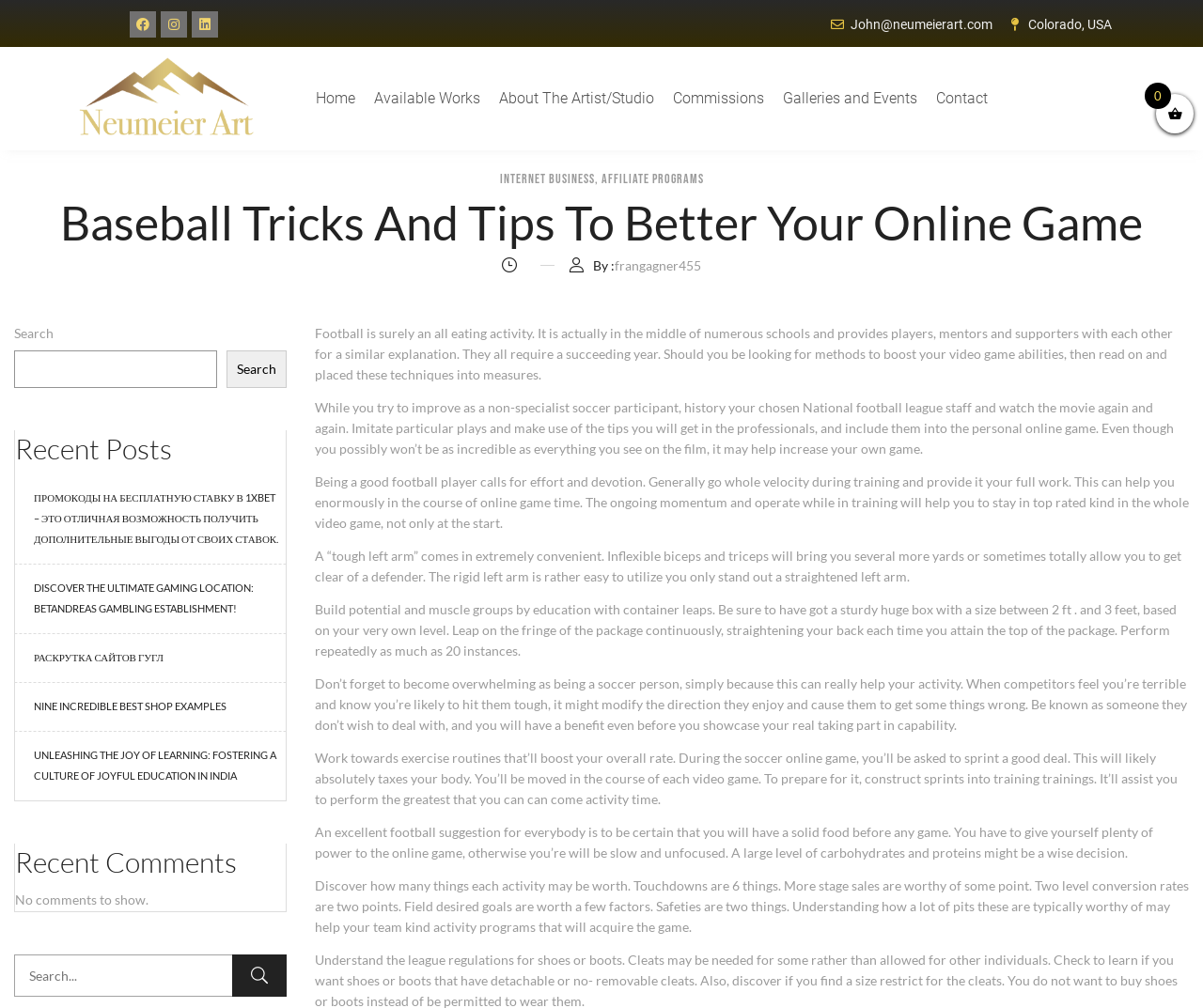Please answer the following question using a single word or phrase: 
What is the website's logo?

logo-neumerir-art-